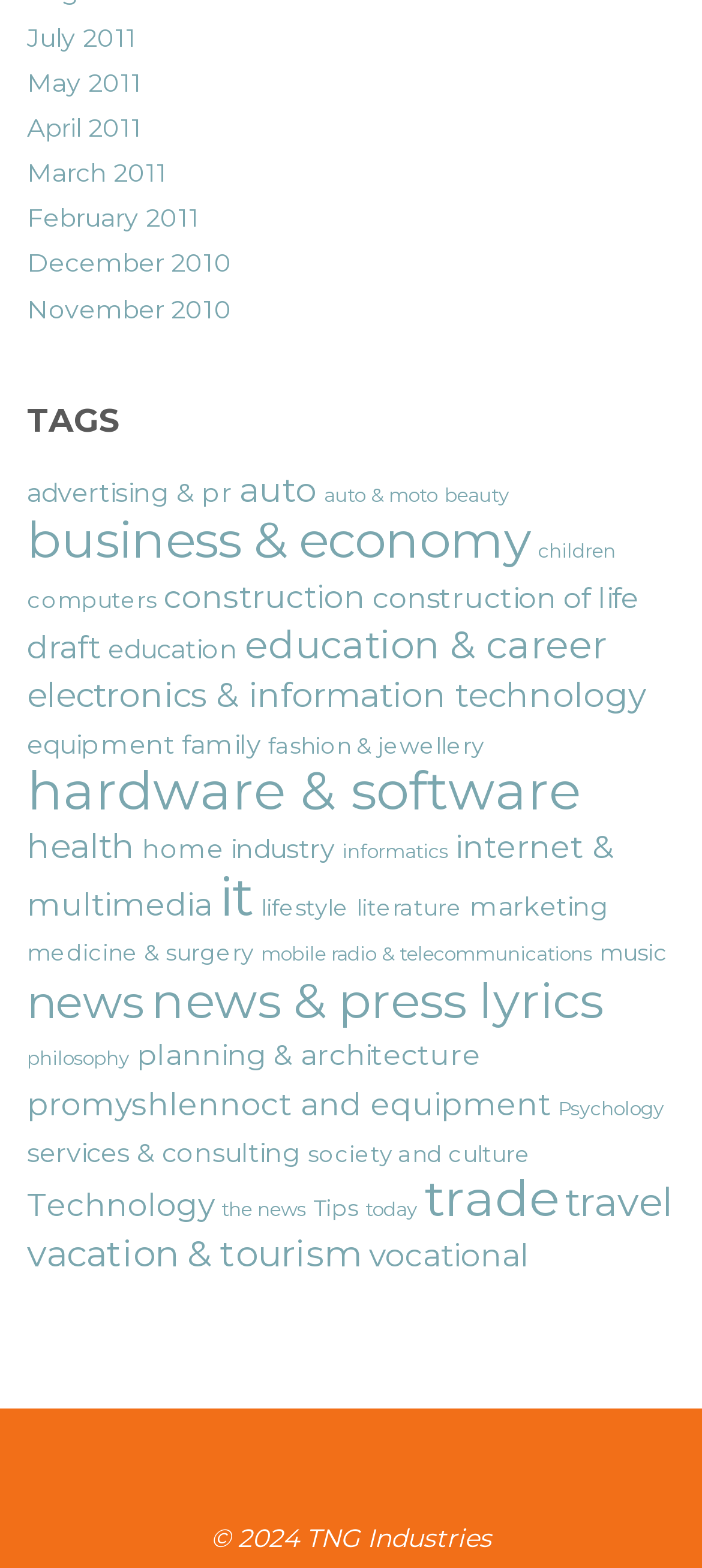Please determine the bounding box coordinates of the element to click in order to execute the following instruction: "Check 'July 2011' archives". The coordinates should be four float numbers between 0 and 1, specified as [left, top, right, bottom].

[0.038, 0.013, 0.195, 0.034]